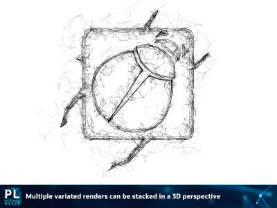What is the functionality of the design tool?
Refer to the image and give a detailed response to the question.

The caption below the image reads 'Multiple varied renders can be stacked in a 3D perspective', indicating that the design tool is capable of layering elements to create a three-dimensional effect.